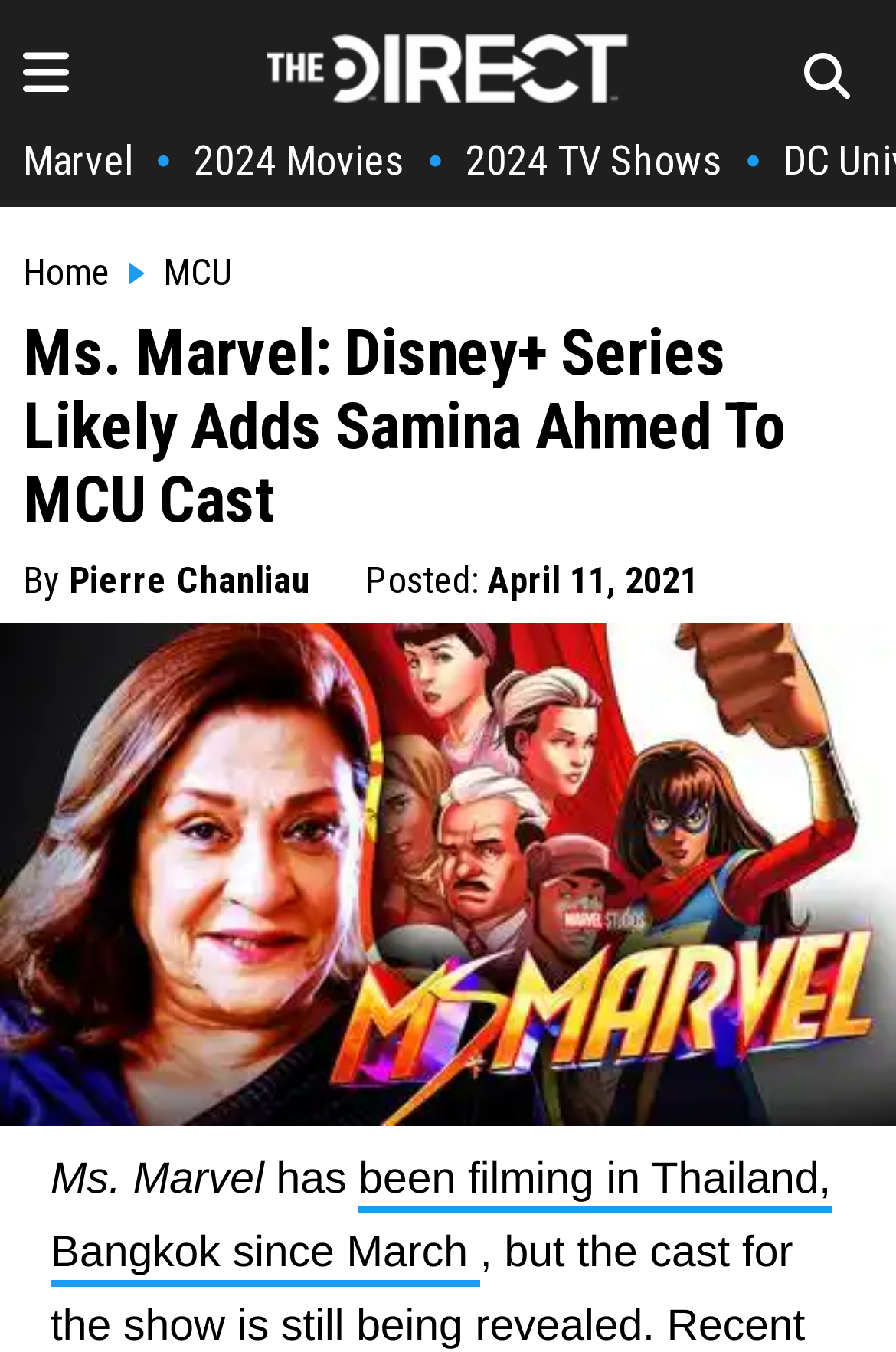Determine the main text heading of the webpage and provide its content.

Ms. Marvel: Disney+ Series Likely Adds Samina Ahmed To MCU Cast